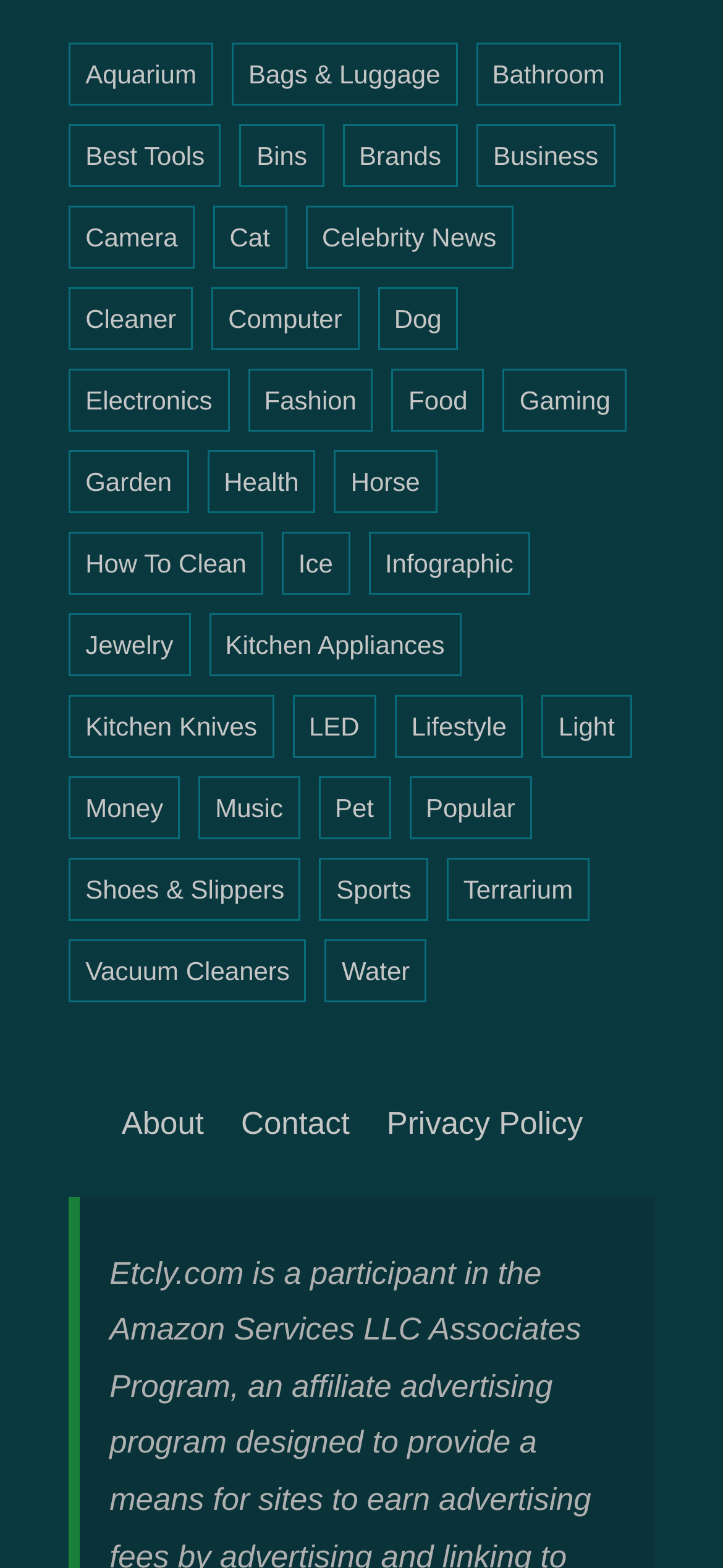Answer succinctly with a single word or phrase:
Is there a 'Home' or 'Main' category on this webpage?

No